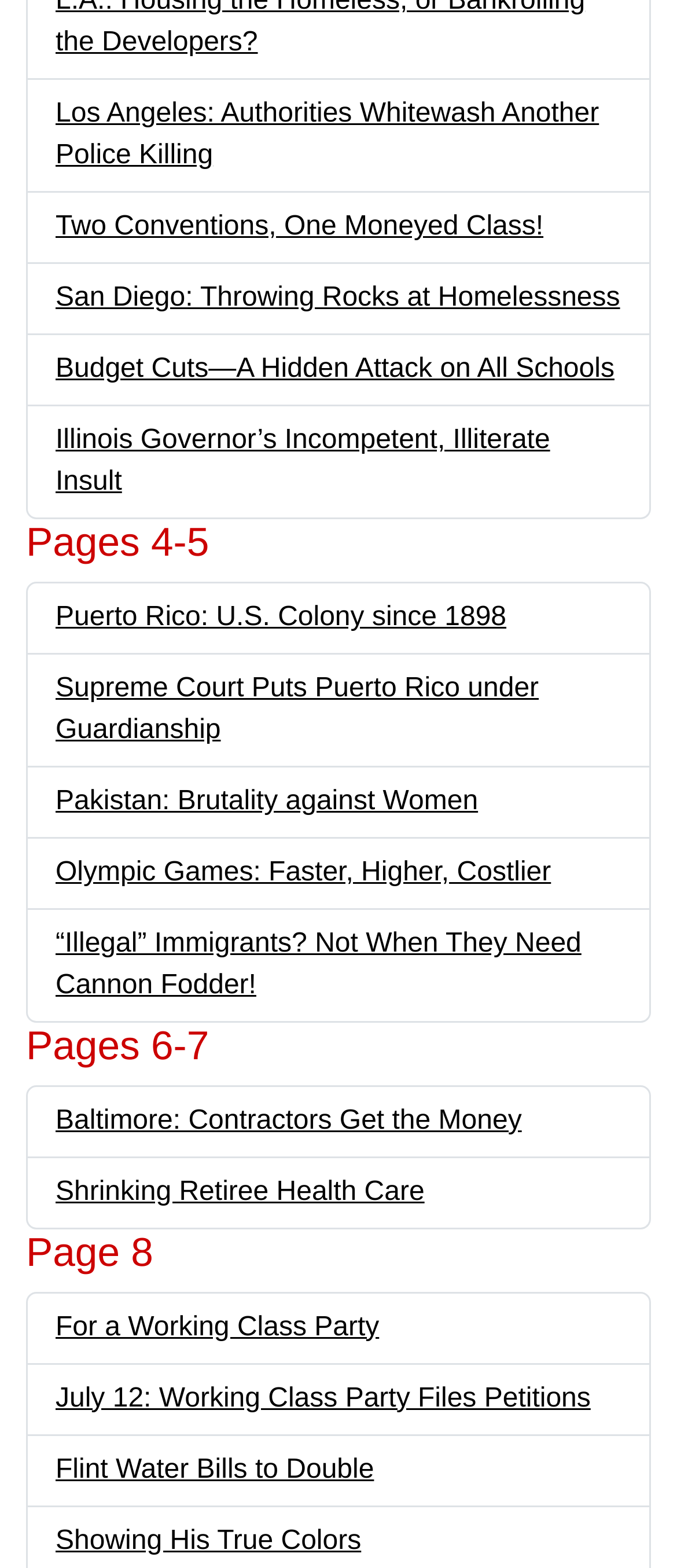Please specify the bounding box coordinates of the region to click in order to perform the following instruction: "Learn about the history of Puerto Rico as a US colony".

[0.082, 0.384, 0.748, 0.403]